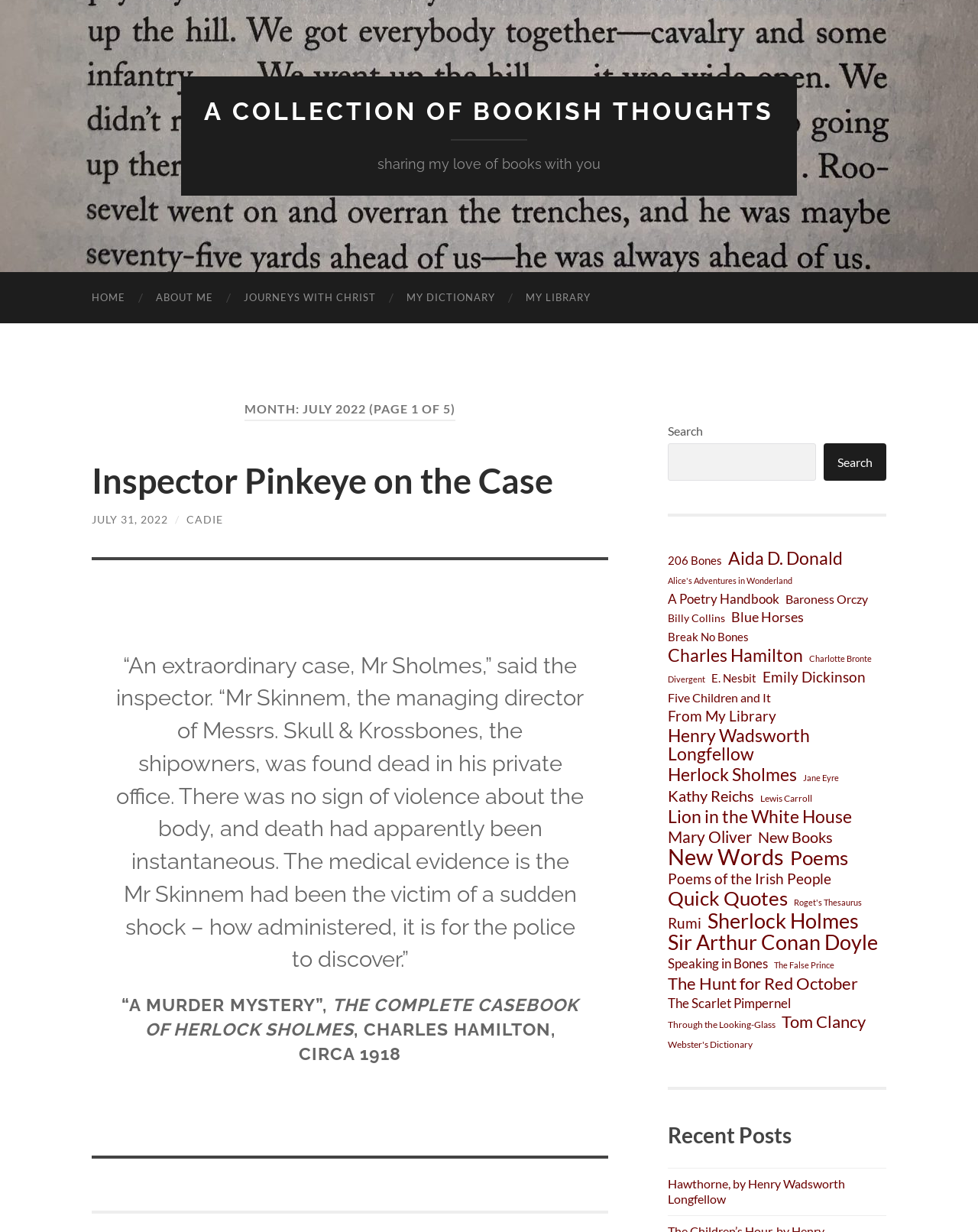Extract the main headline from the webpage and generate its text.

MONTH: JULY 2022 (PAGE 1 OF 5)